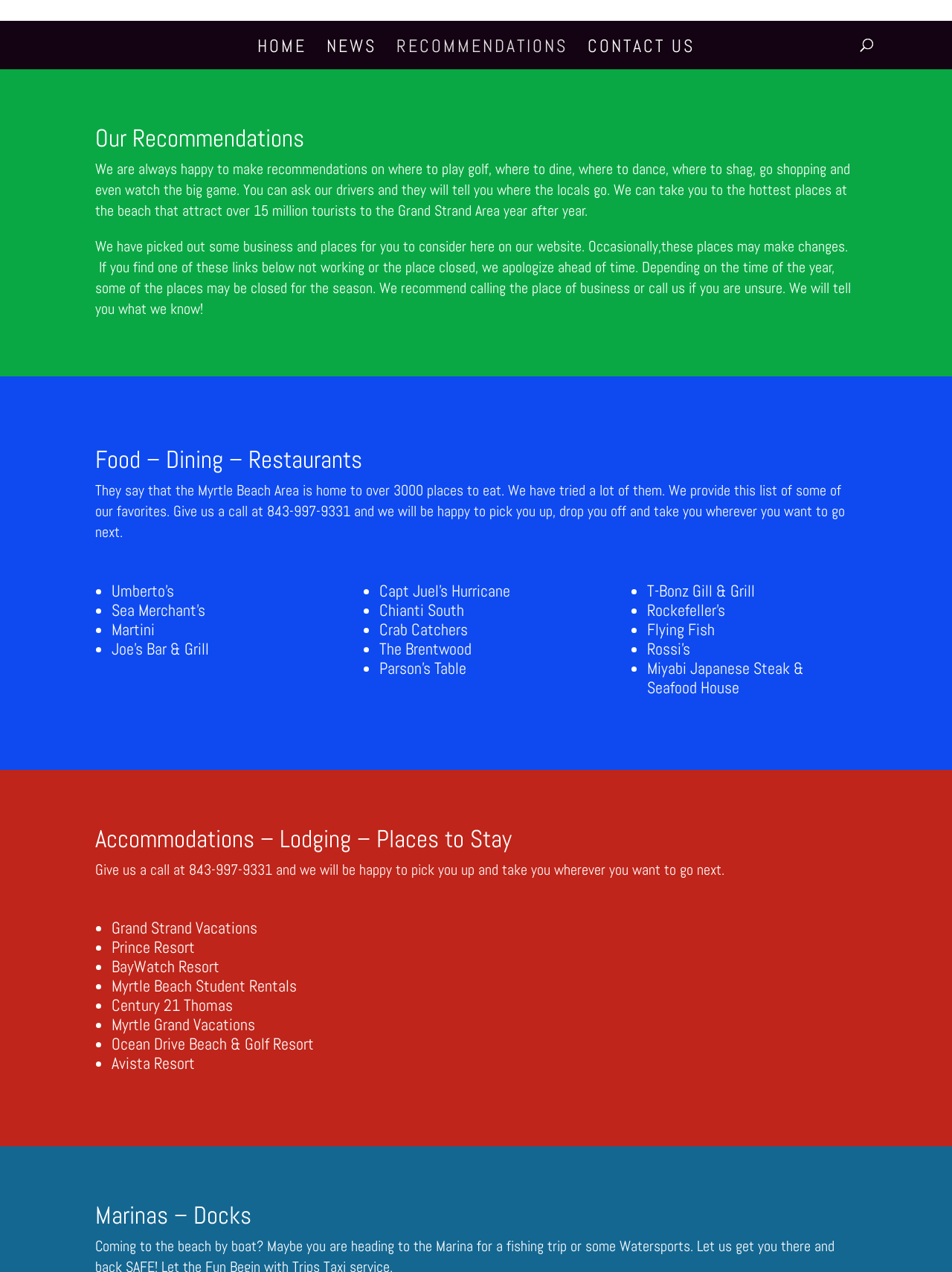Determine the coordinates of the bounding box for the clickable area needed to execute this instruction: "Check out Grand Strand Vacations".

[0.117, 0.721, 0.27, 0.738]